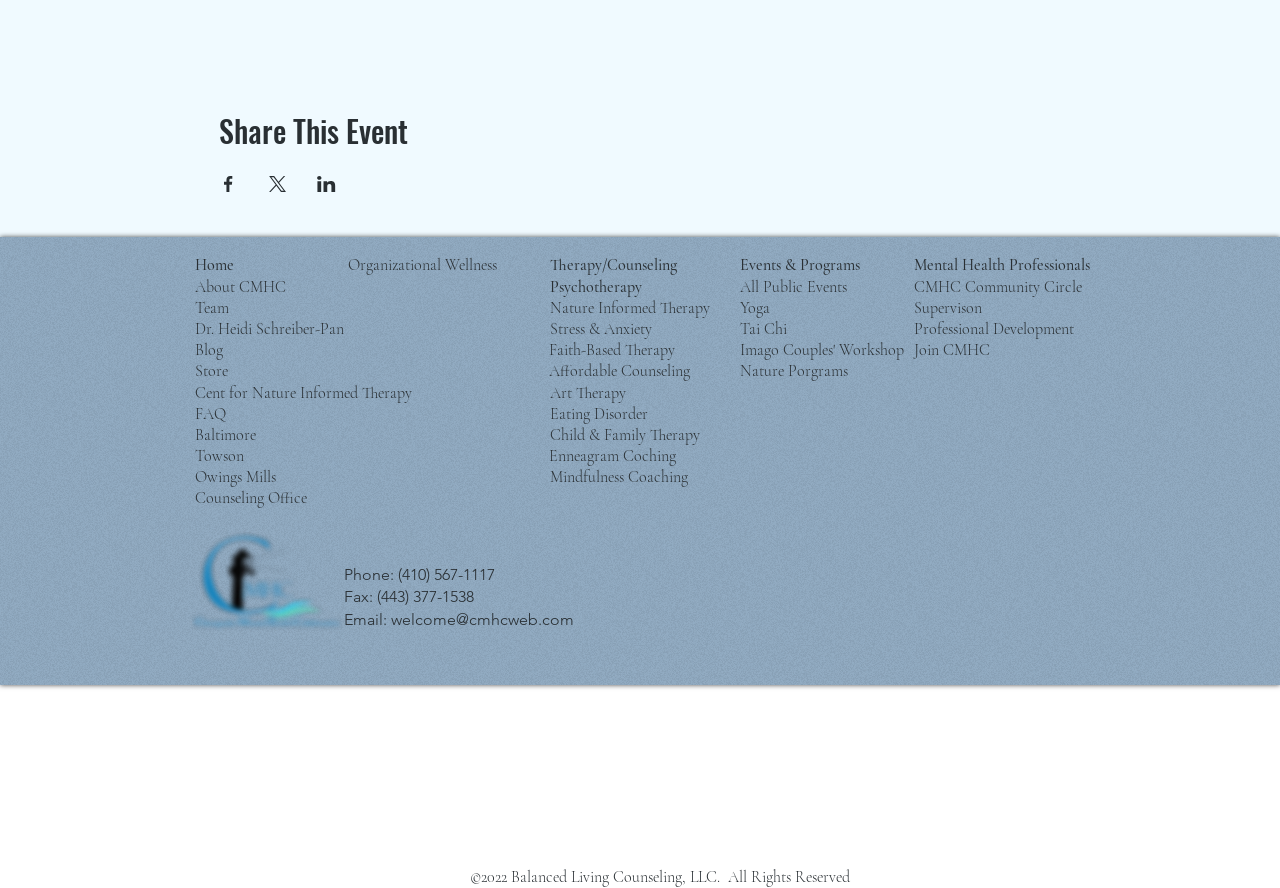Identify the bounding box coordinates of the region I need to click to complete this instruction: "Go to Home page".

[0.152, 0.283, 0.183, 0.31]